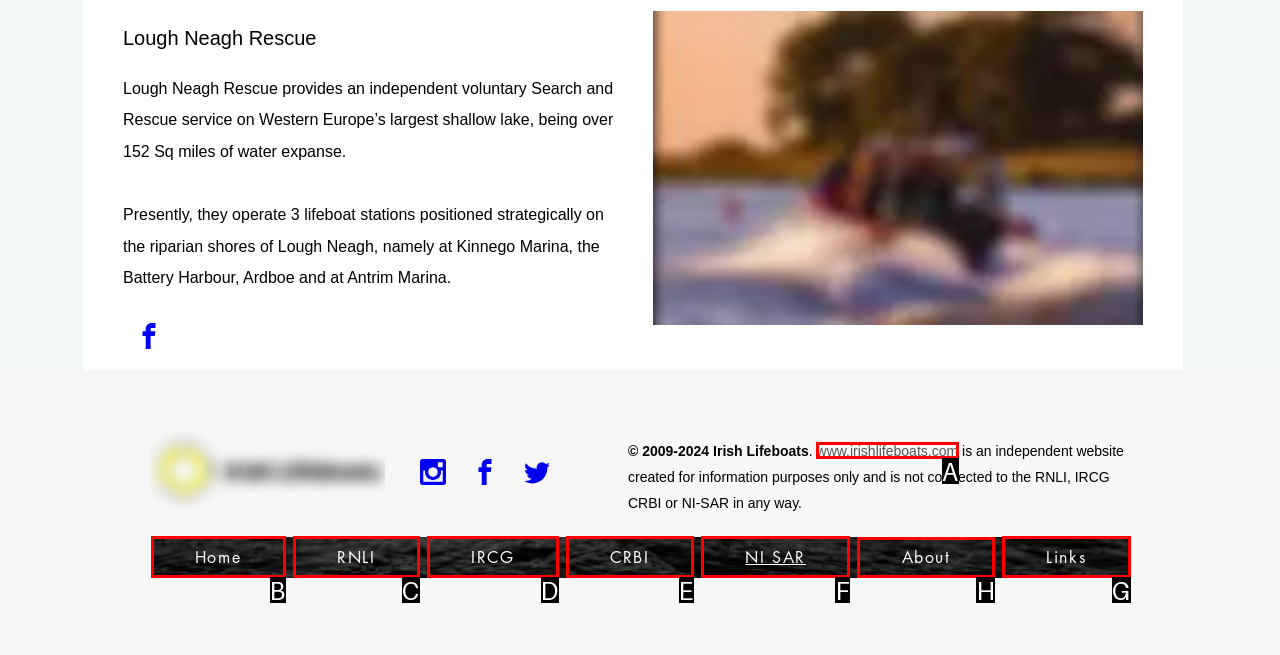To achieve the task: Check the About page, which HTML element do you need to click?
Respond with the letter of the correct option from the given choices.

H